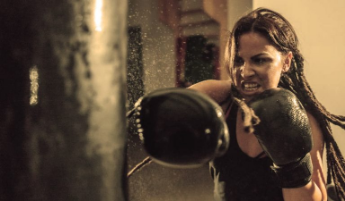Interpret the image and provide an in-depth description.

The image captures a dynamic moment of a determined woman delivering a powerful punch to a boxing bag. The intensity in her expression reflects both focus and an unwavering drive, showcasing the dedication that comes with martial arts training. Her hair, styled in striking dreadlocks, moves slightly as she exerts force, hinting at the energy she brings to her practice. The dimly lit background contrasts with the starkness of the boxing bag, emphasizing her as the central figure in this moment of strength and training. This image embodies the themes of practice, discipline, and the pursuit of freedom through physical expression, resonating with the surrounding text's emphasis on the importance of practice in achieving mastery and personal growth.